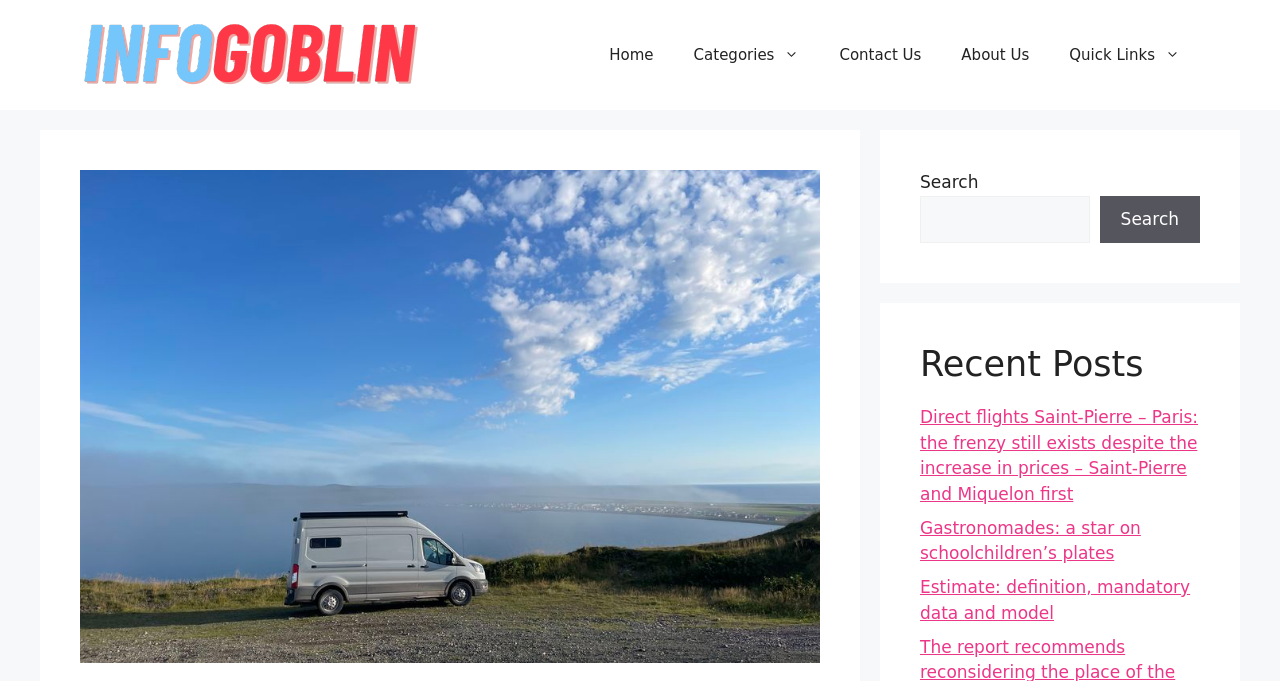Find the bounding box coordinates of the area that needs to be clicked in order to achieve the following instruction: "contact us". The coordinates should be specified as four float numbers between 0 and 1, i.e., [left, top, right, bottom].

[0.64, 0.037, 0.735, 0.125]